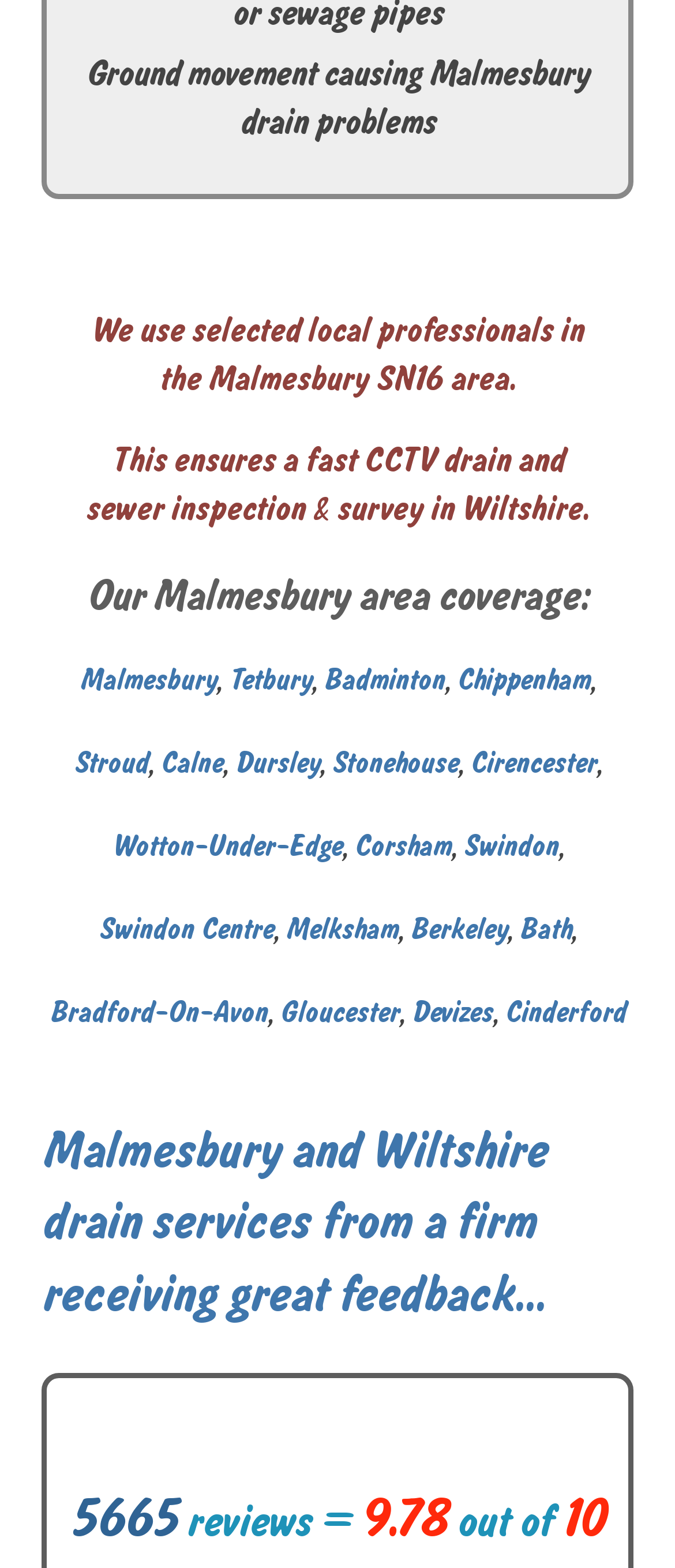Locate the bounding box coordinates of the clickable region to complete the following instruction: "Click Checkatrade review link."

[0.069, 0.888, 0.931, 0.951]